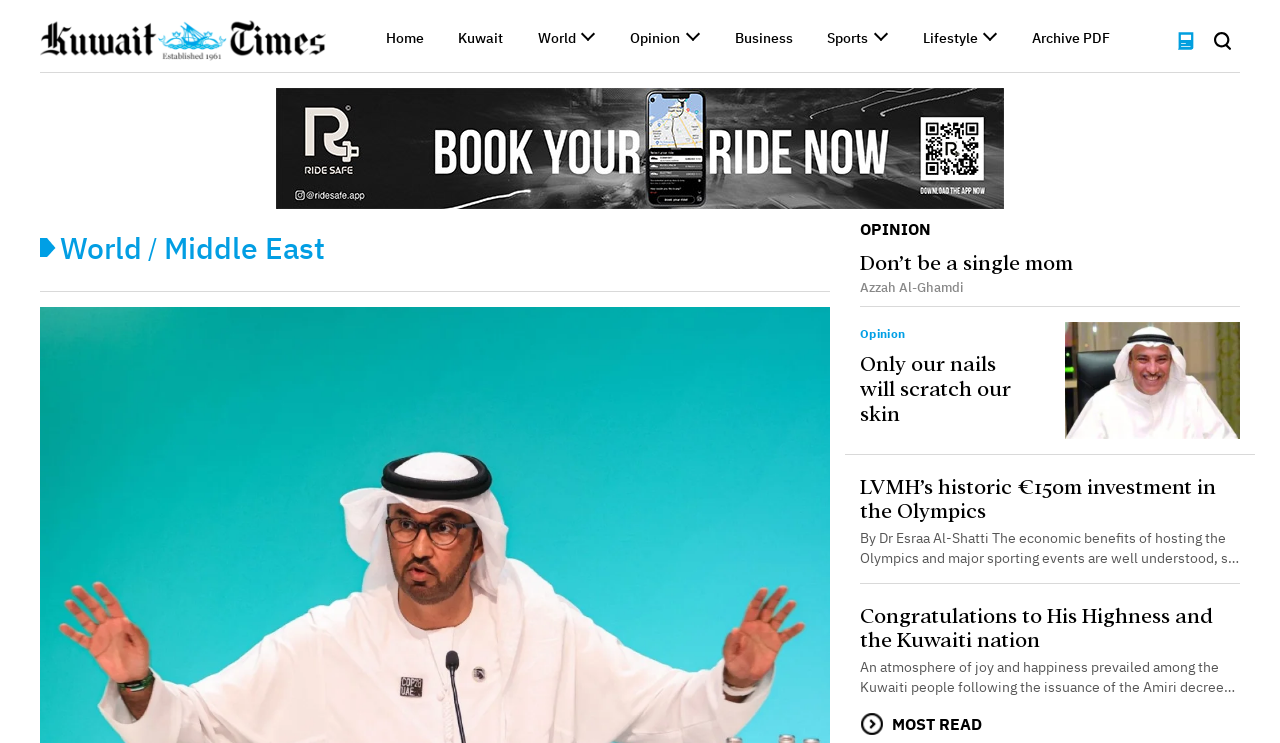Specify the bounding box coordinates (top-left x, top-left y, bottom-right x, bottom-right y) of the UI element in the screenshot that matches this description: Don’t be a single mom

[0.672, 0.339, 0.838, 0.369]